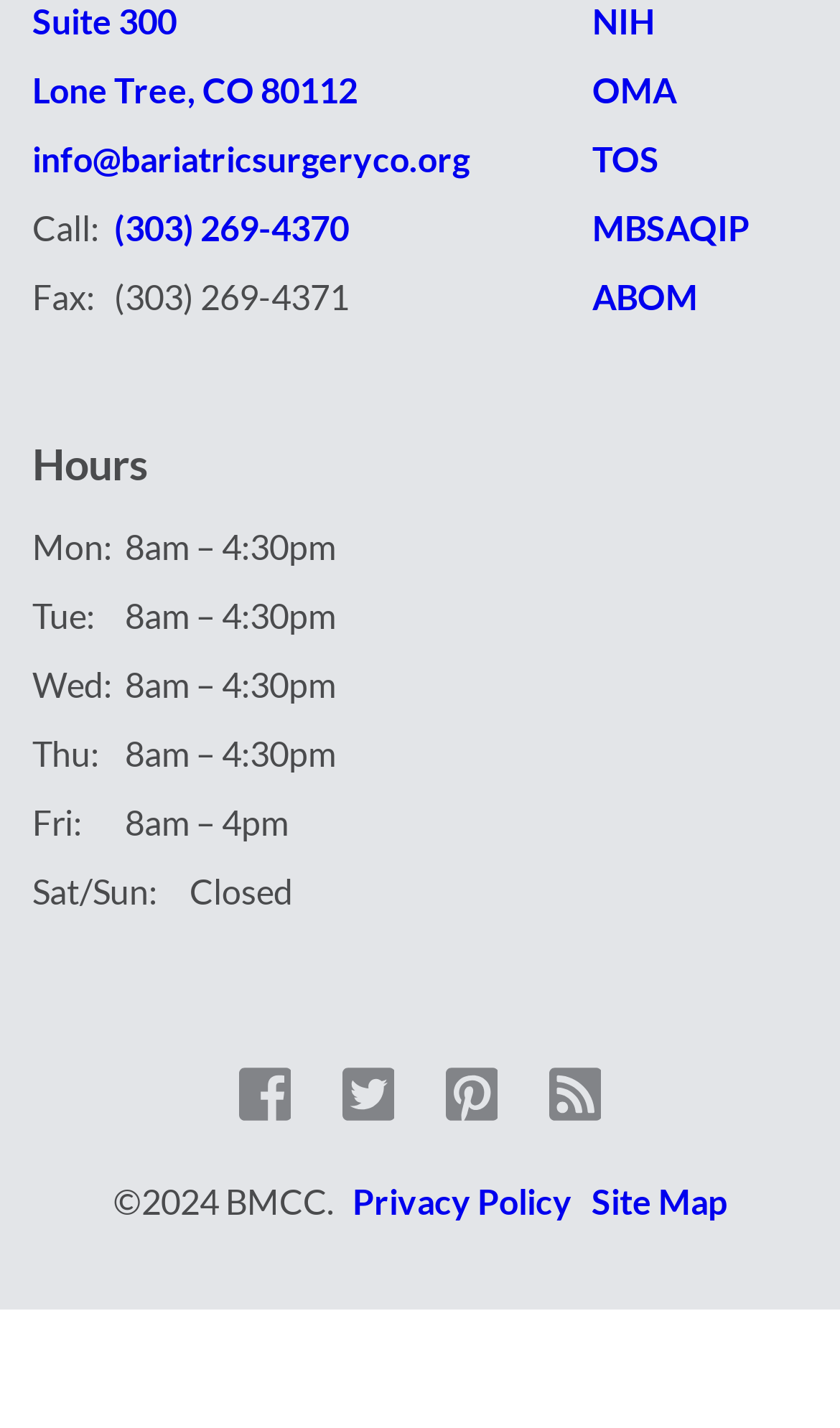Use the details in the image to answer the question thoroughly: 
What is the copyright year of the webpage?

I found the copyright year by looking at the '©2024 BMCC' text at the bottom of the webpage, which indicates the copyright year.